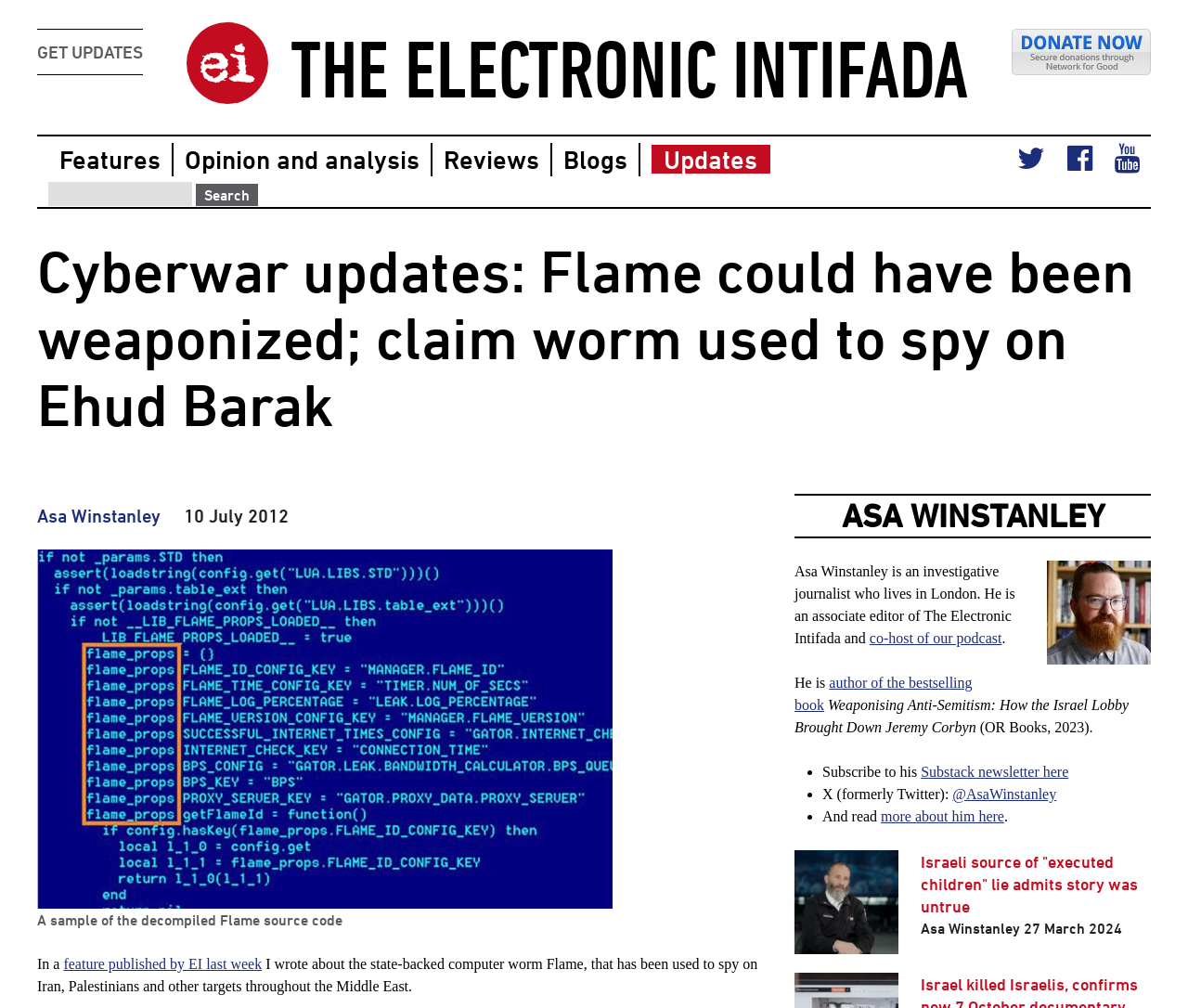Determine the bounding box coordinates of the target area to click to execute the following instruction: "Click on the 'Back to homepage' link."

None